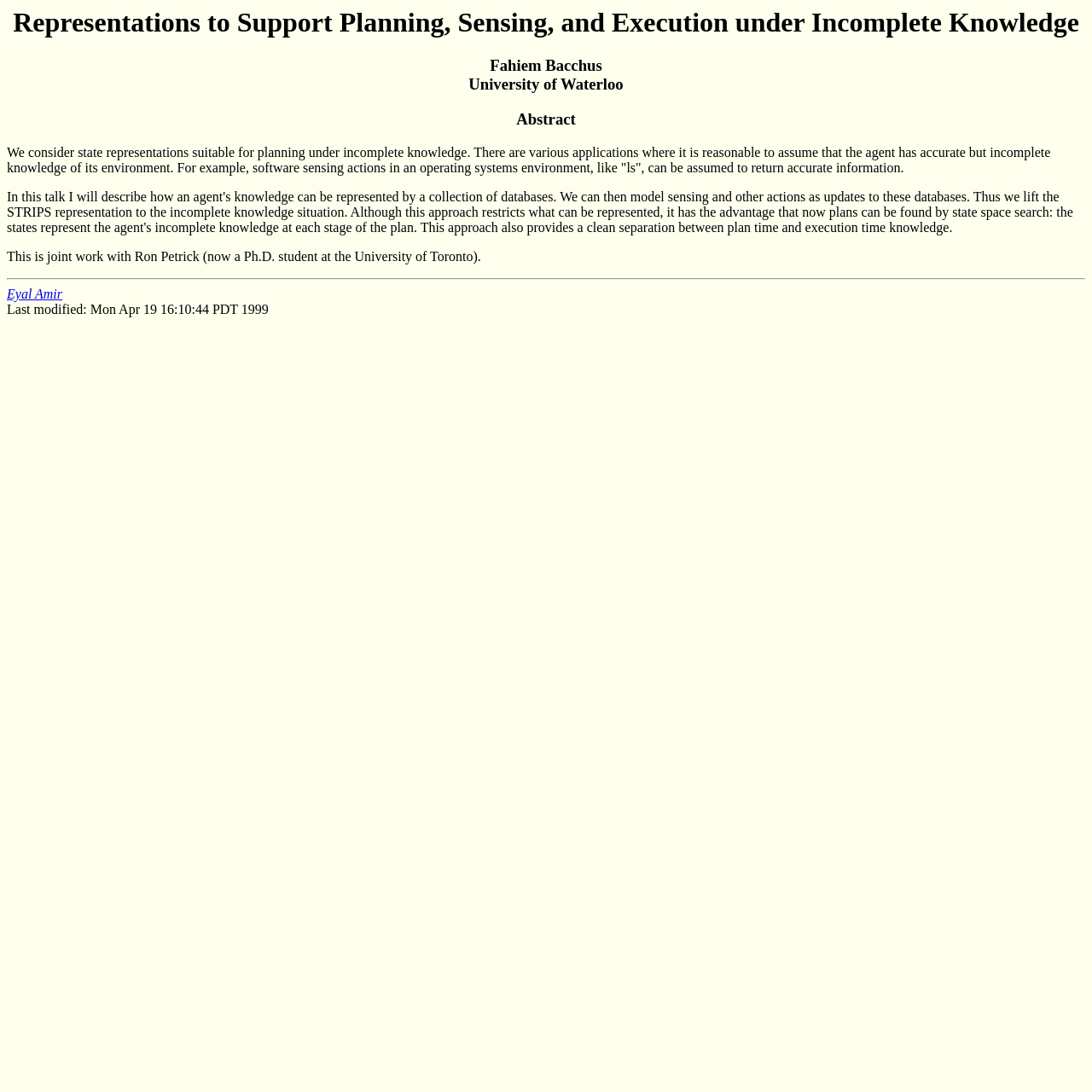What is the purpose of sensing actions in an operating system environment?
Please provide a single word or phrase based on the screenshot.

To return accurate information